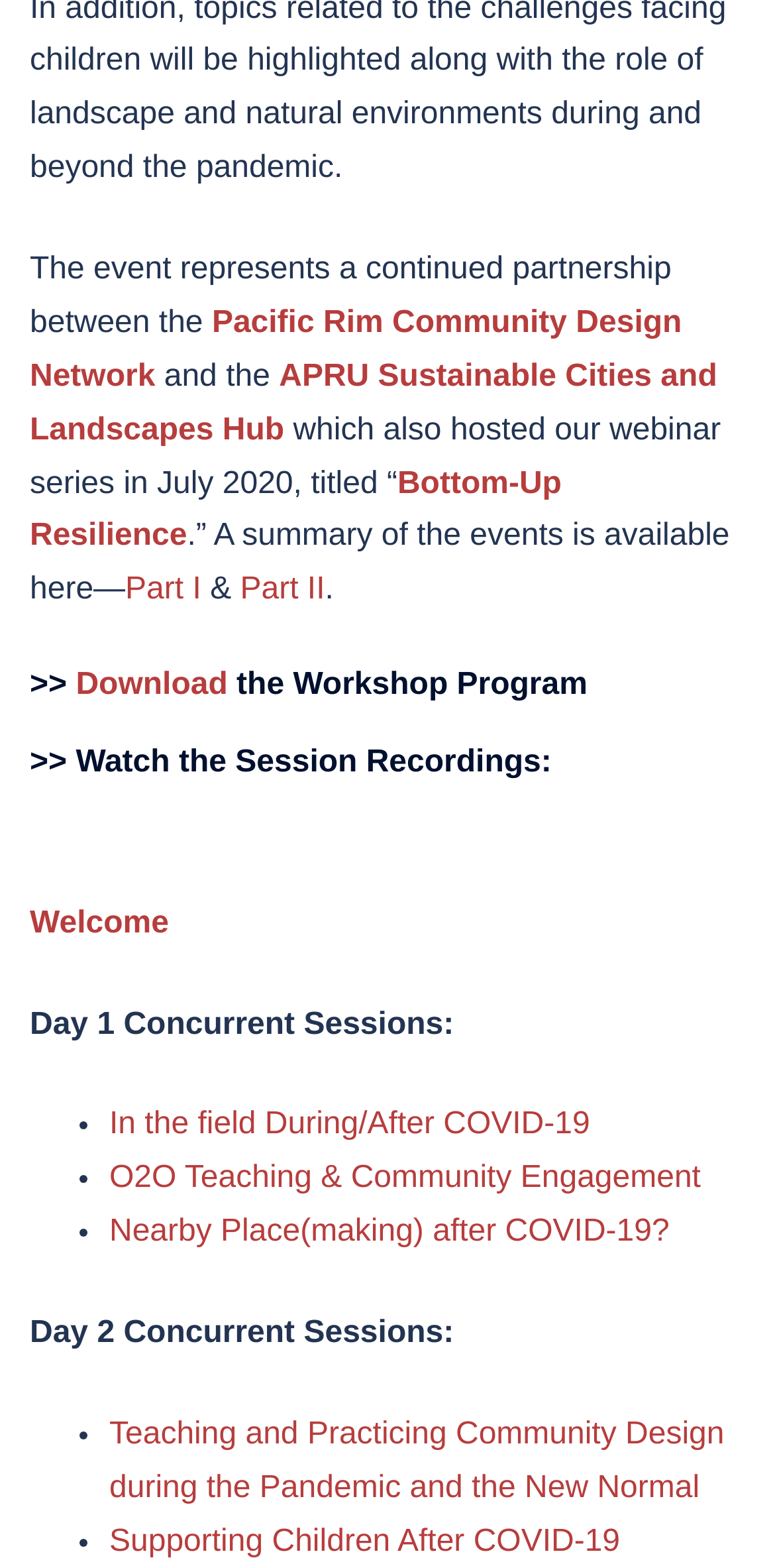Show the bounding box coordinates of the region that should be clicked to follow the instruction: "Watch the welcome session recording."

[0.038, 0.578, 0.218, 0.599]